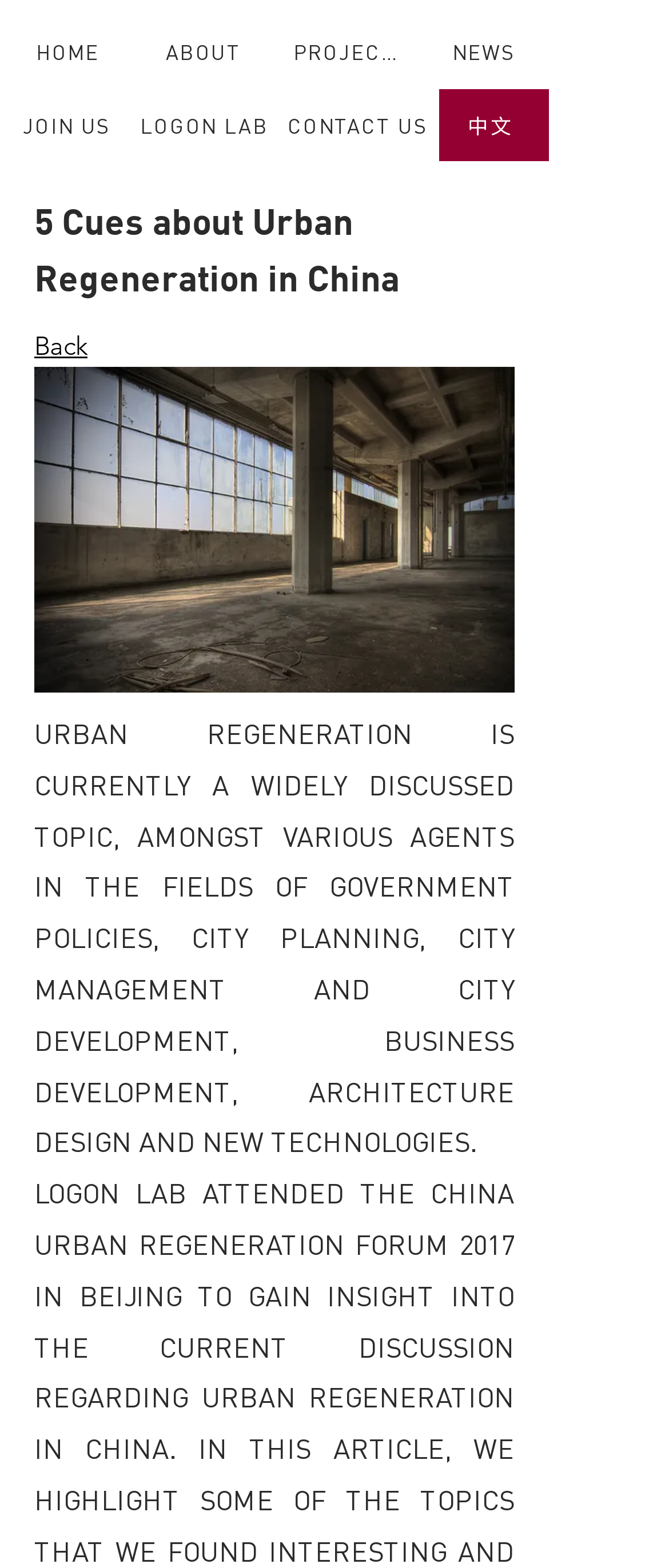Pinpoint the bounding box coordinates of the element that must be clicked to accomplish the following instruction: "go to home page". The coordinates should be in the format of four float numbers between 0 and 1, i.e., [left, top, right, bottom].

[0.033, 0.01, 0.179, 0.056]